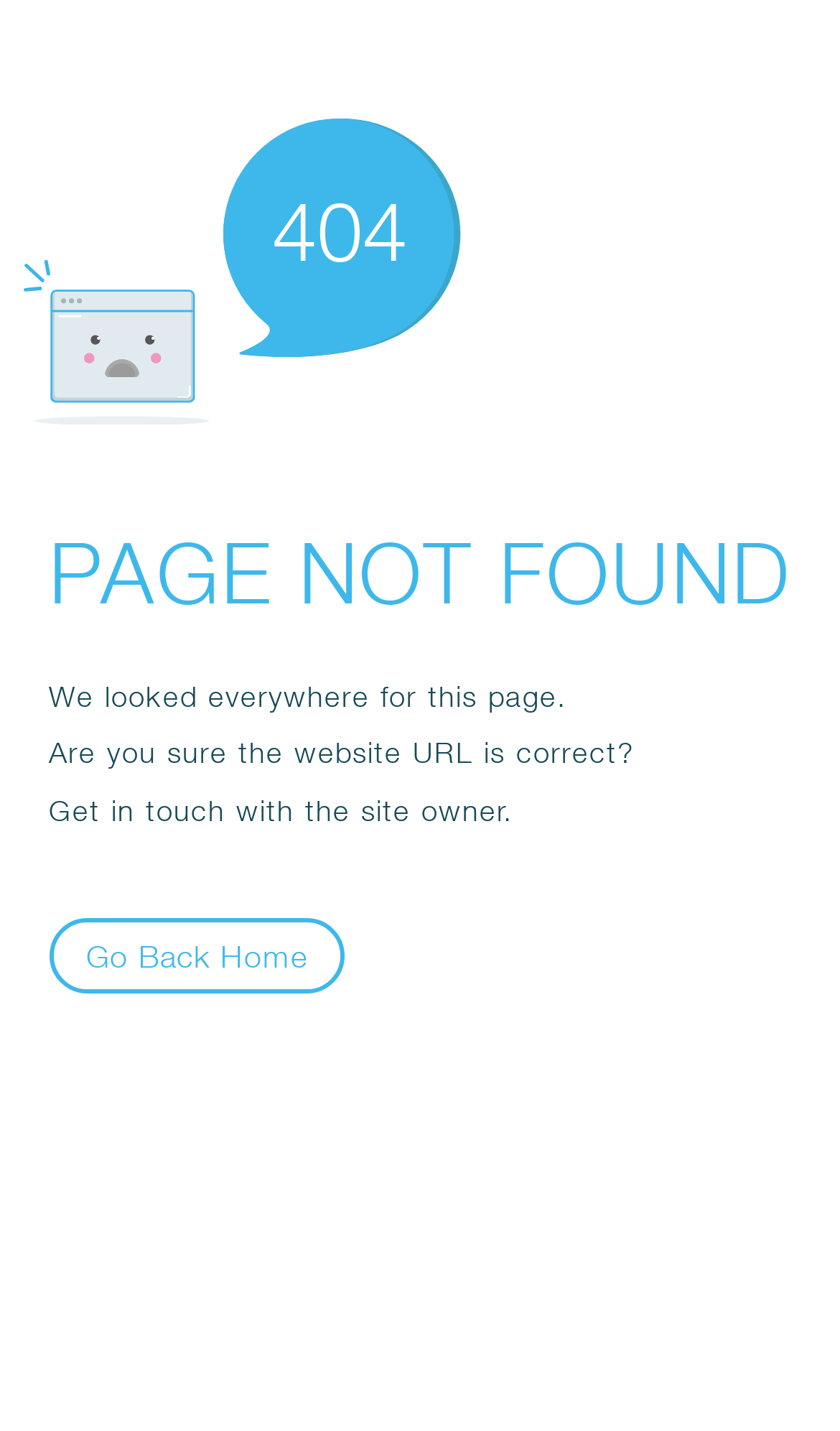How many sentences are there below the main message?
Use the image to answer the question with a single word or phrase.

3